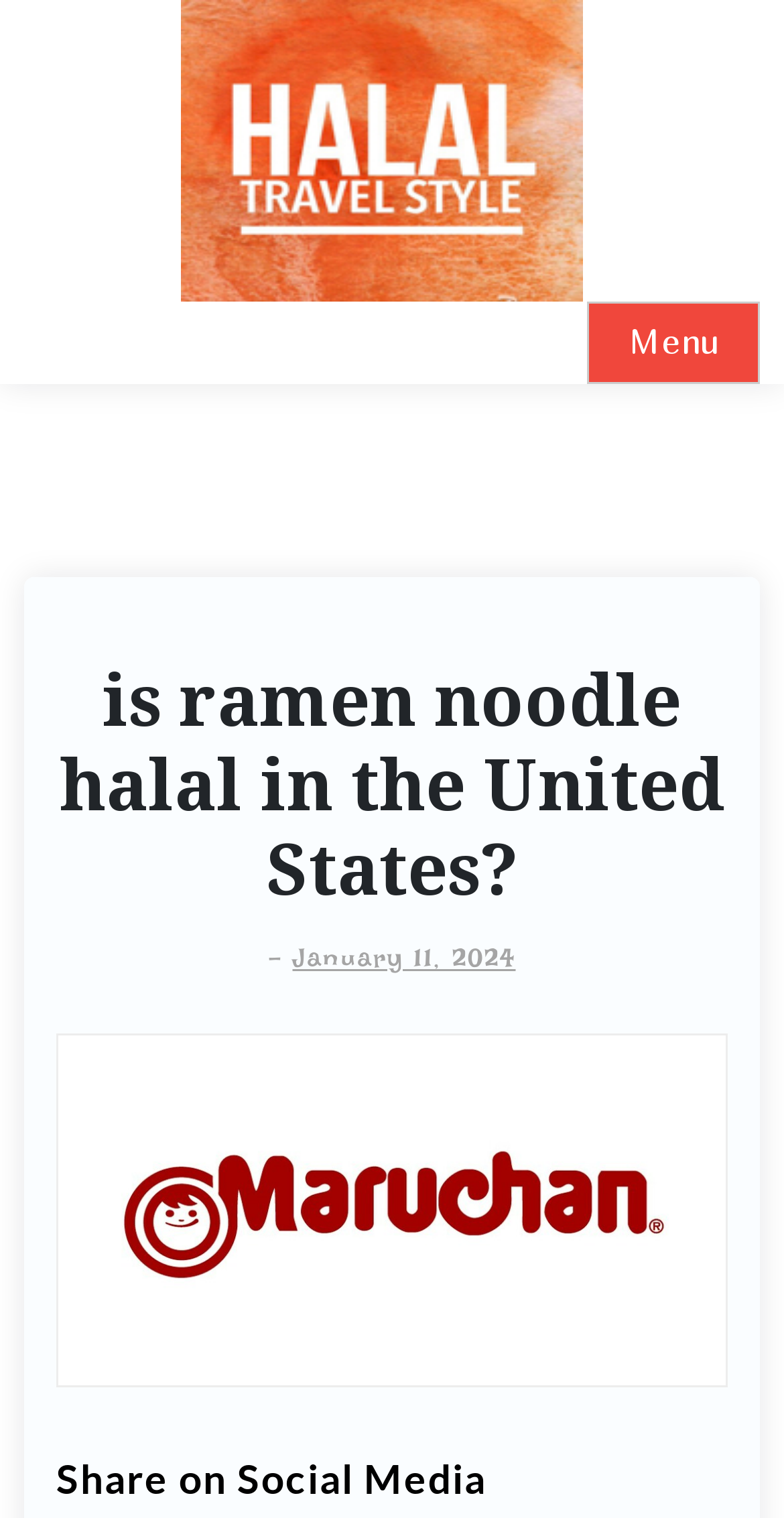Calculate the bounding box coordinates of the UI element given the description: "alt="Halal Travel Style"".

[0.231, 0.0, 0.744, 0.199]